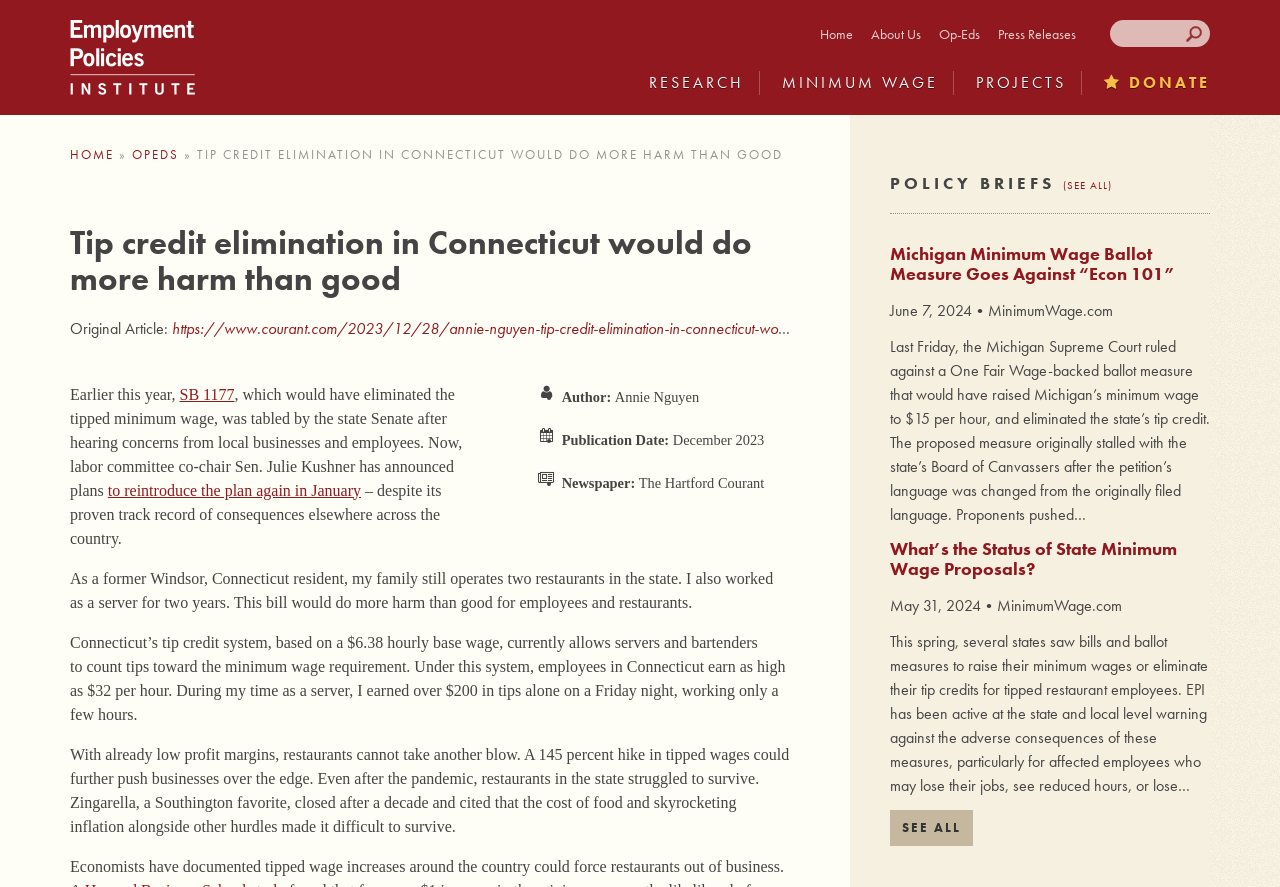What is the author of the article? Based on the image, give a response in one word or a short phrase.

Annie Nguyen